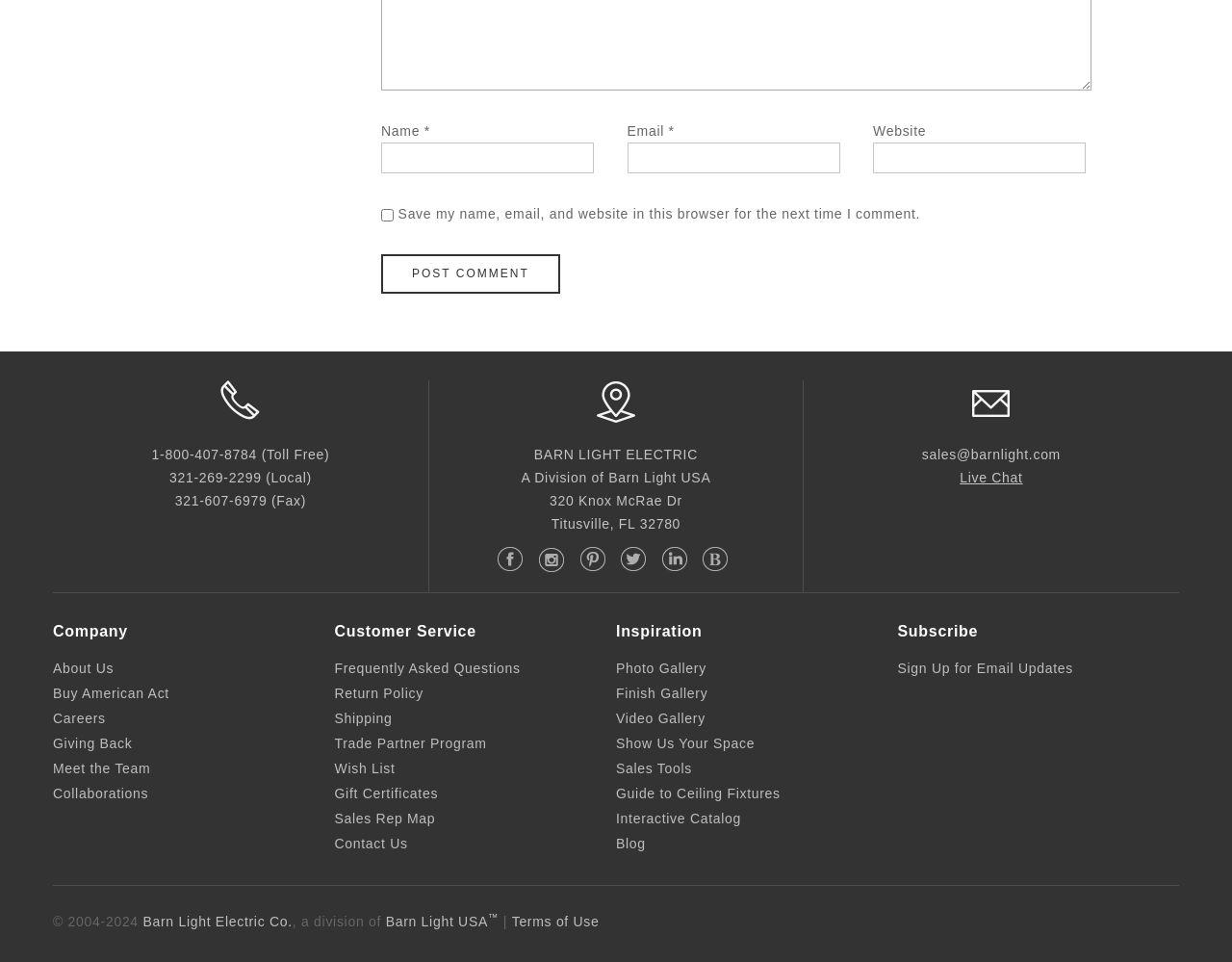Please specify the bounding box coordinates of the element that should be clicked to execute the given instruction: 'Enter your name'. Ensure the coordinates are four float numbers between 0 and 1, expressed as [left, top, right, bottom].

[0.309, 0.148, 0.482, 0.18]